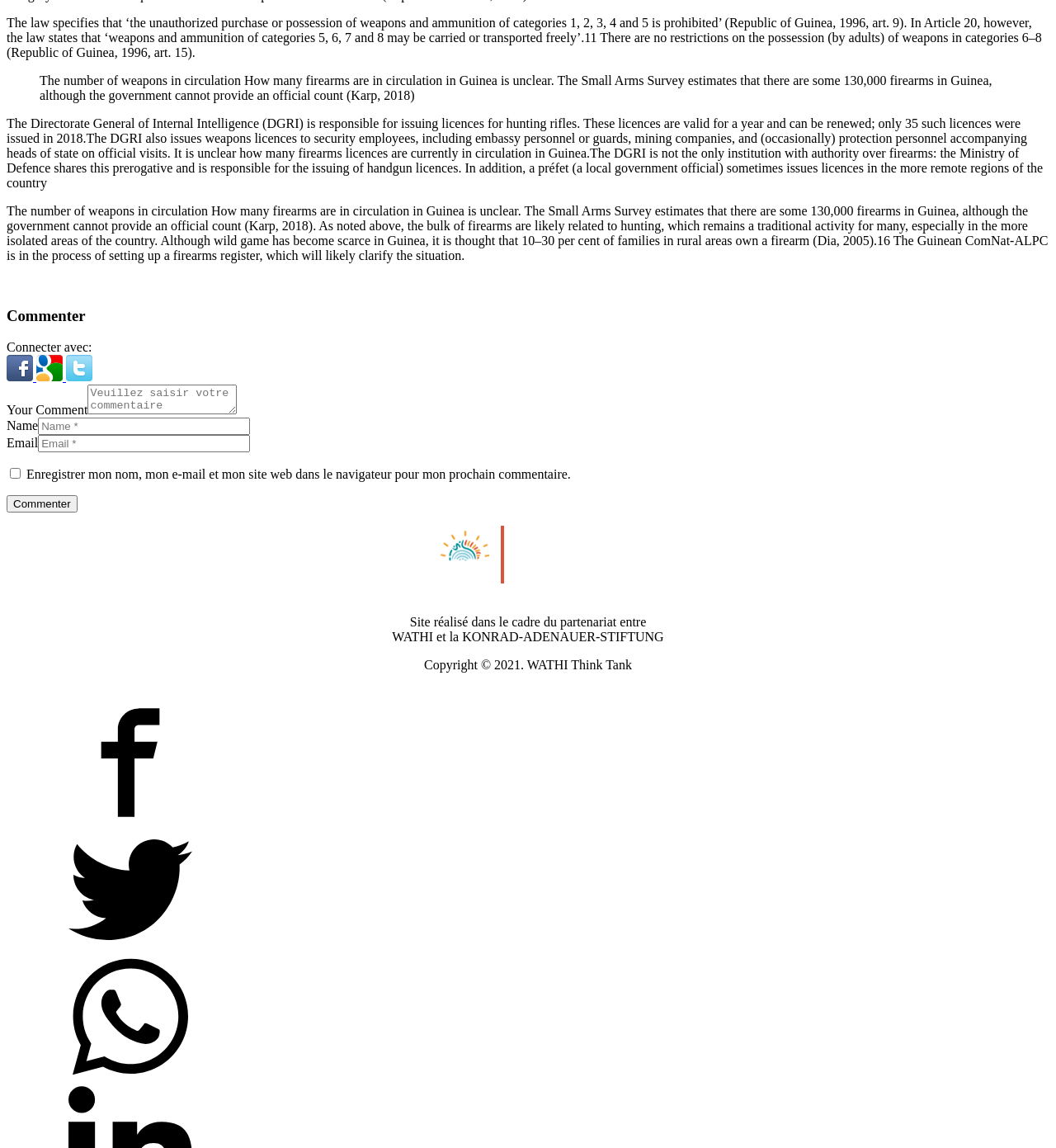Using the provided description title="Tweeter", find the bounding box coordinates for the UI element. Provide the coordinates in (top-left x, top-left y, bottom-right x, bottom-right y) format, ensuring all values are between 0 and 1.

[0.006, 0.819, 0.241, 0.831]